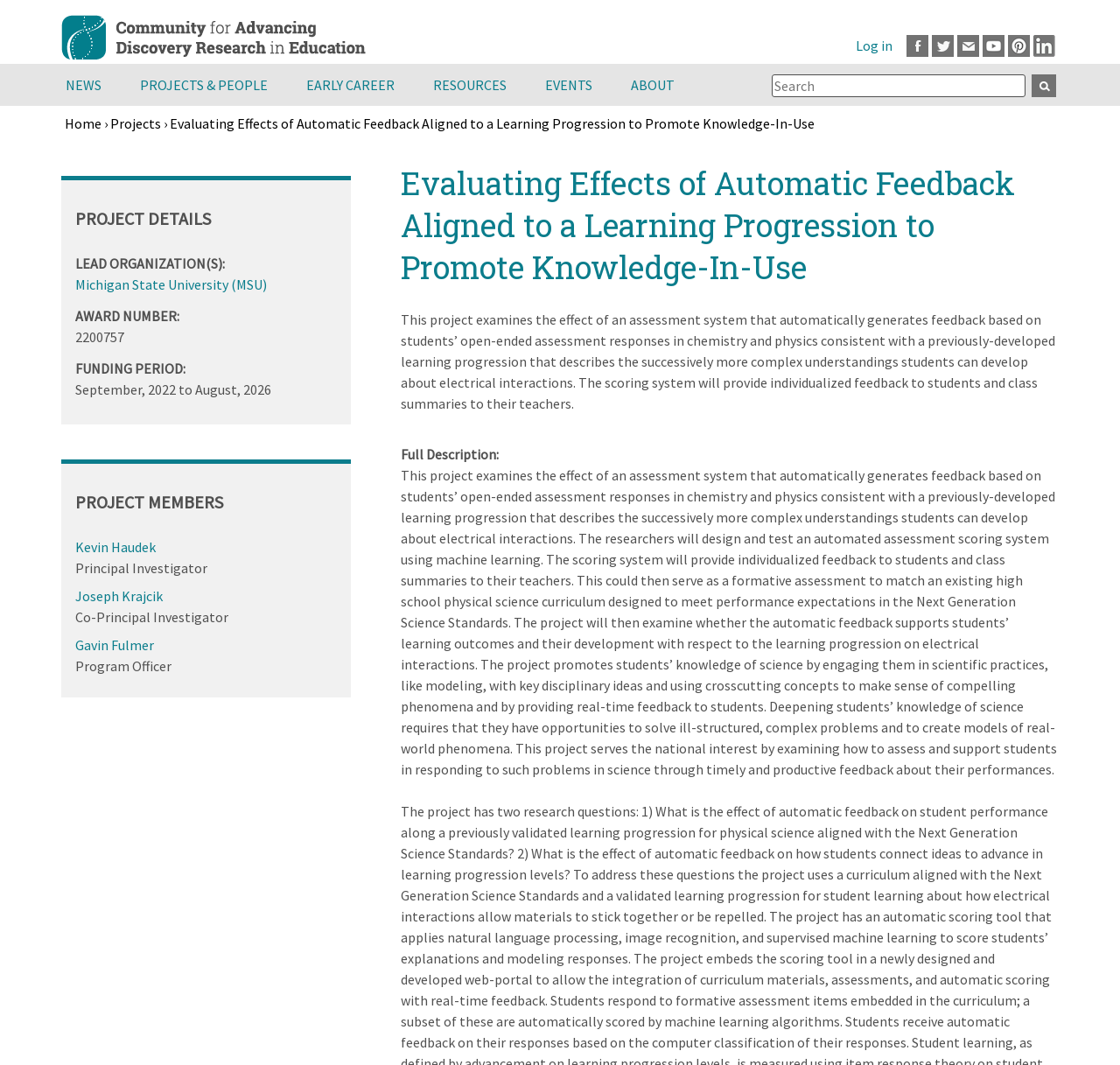Locate the bounding box of the UI element based on this description: "Michigan State University (MSU)". Provide four float numbers between 0 and 1 as [left, top, right, bottom].

[0.067, 0.259, 0.238, 0.275]